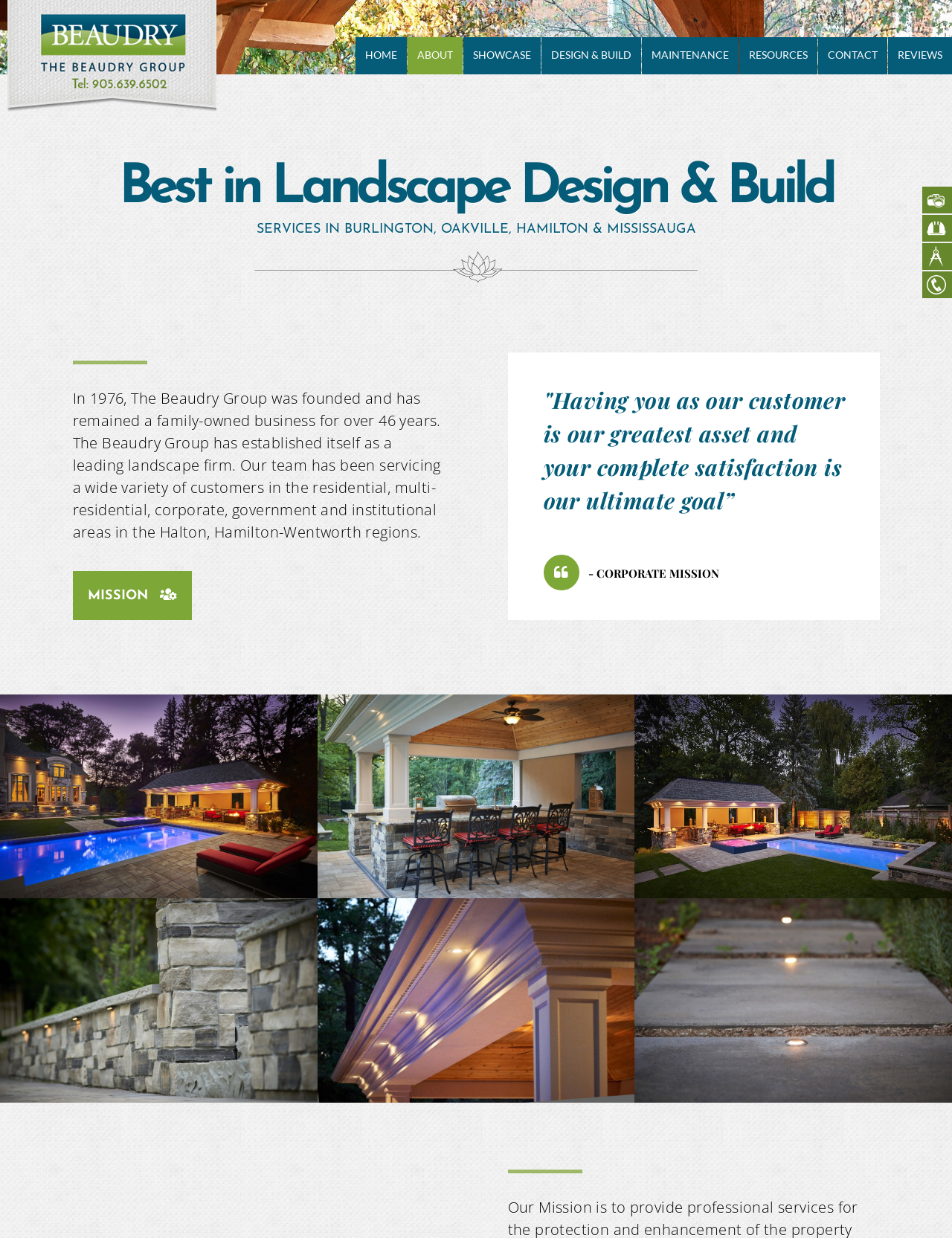Given the description: "Twitter", determine the bounding box coordinates of the UI element. The coordinates should be formatted as four float numbers between 0 and 1, [left, top, right, bottom].

None